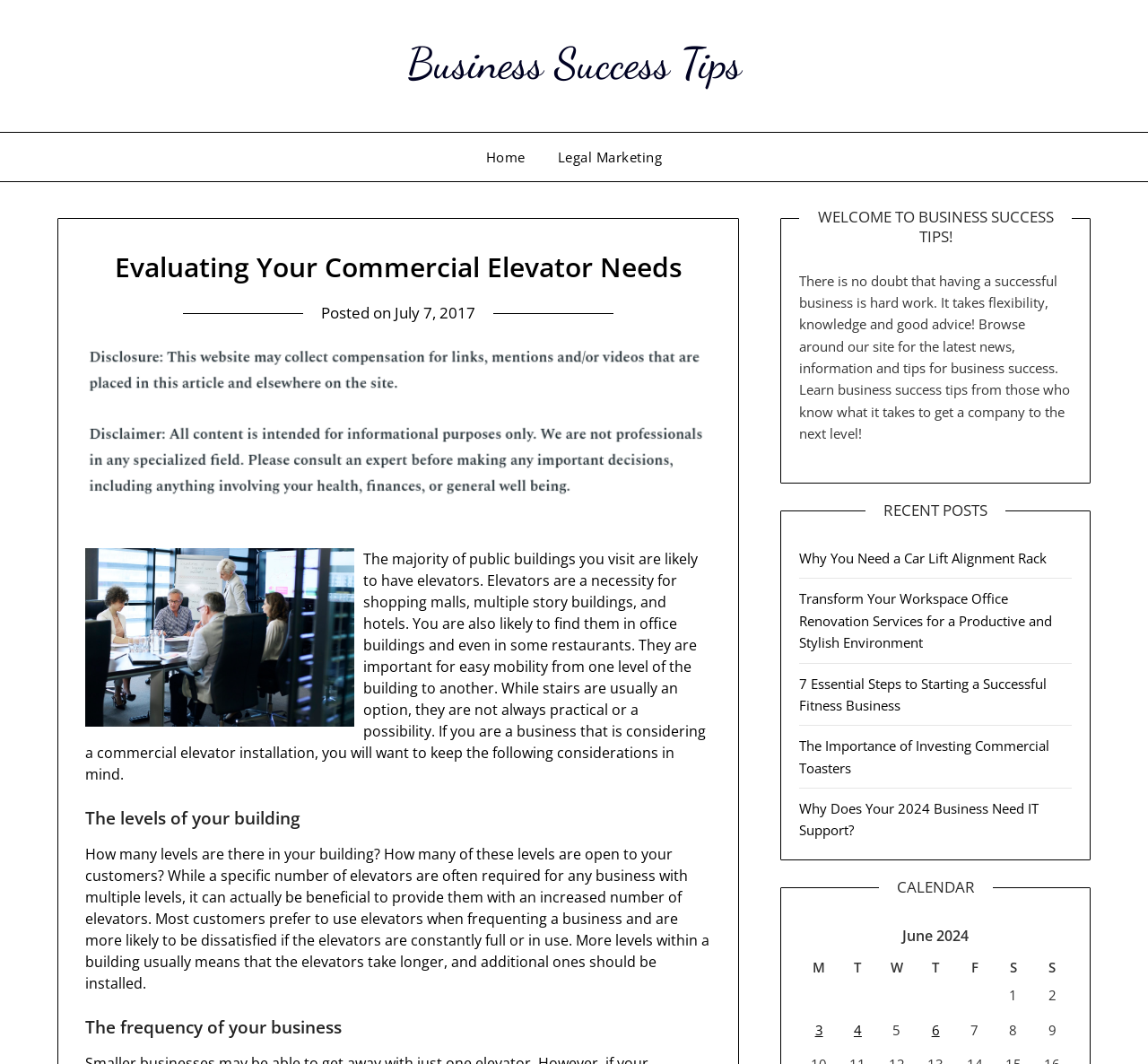Reply to the question with a single word or phrase:
What is the title of the recent post mentioned on the webpage?

Why You Need a Car Lift Alignment Rack